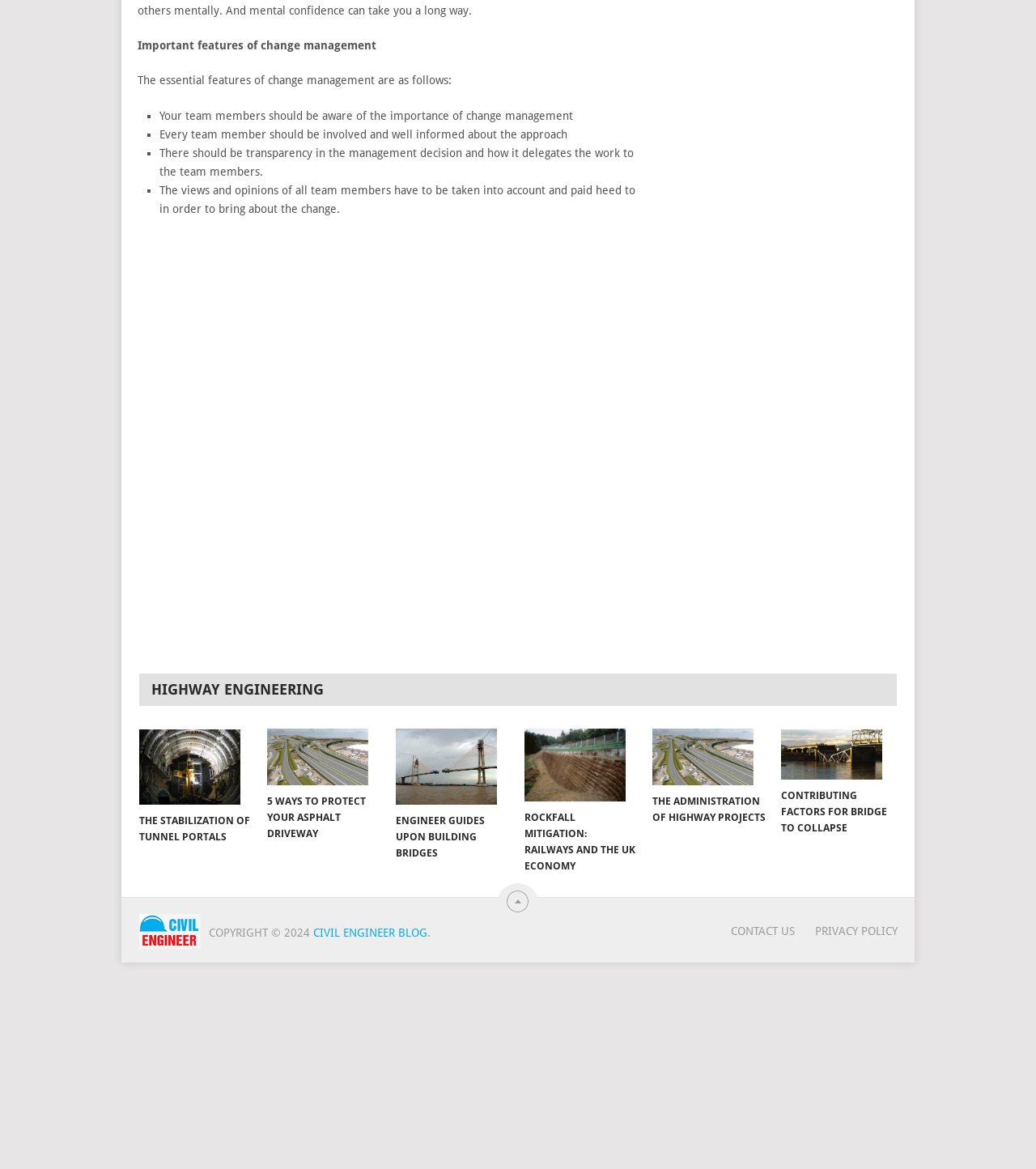Locate the bounding box coordinates of the clickable element to fulfill the following instruction: "View December 2017 archives". Provide the coordinates as four float numbers between 0 and 1 in the format [left, top, right, bottom].

None